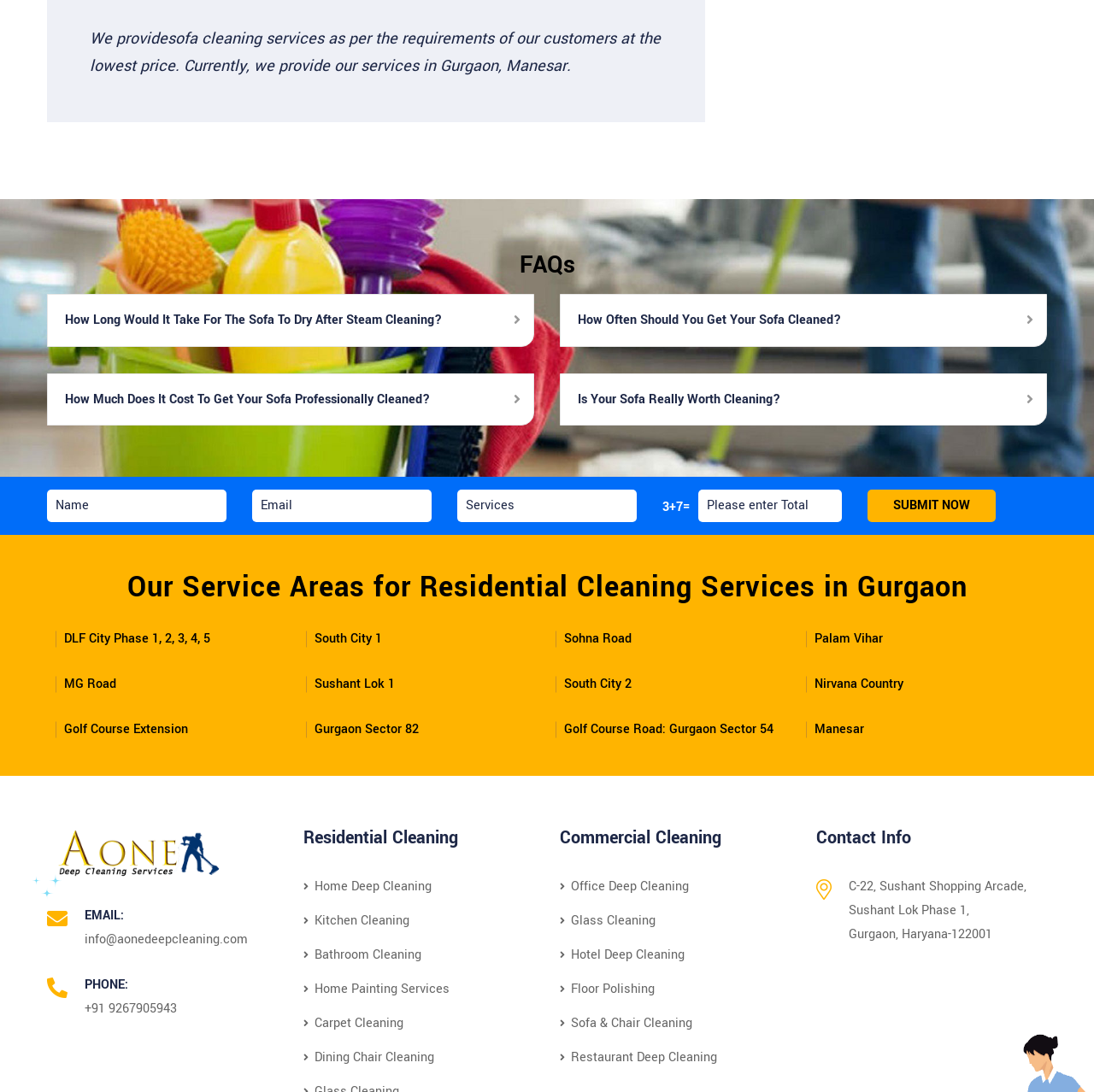Determine the bounding box coordinates for the clickable element required to fulfill the instruction: "Contact via email". Provide the coordinates as four float numbers between 0 and 1, i.e., [left, top, right, bottom].

[0.077, 0.852, 0.227, 0.869]